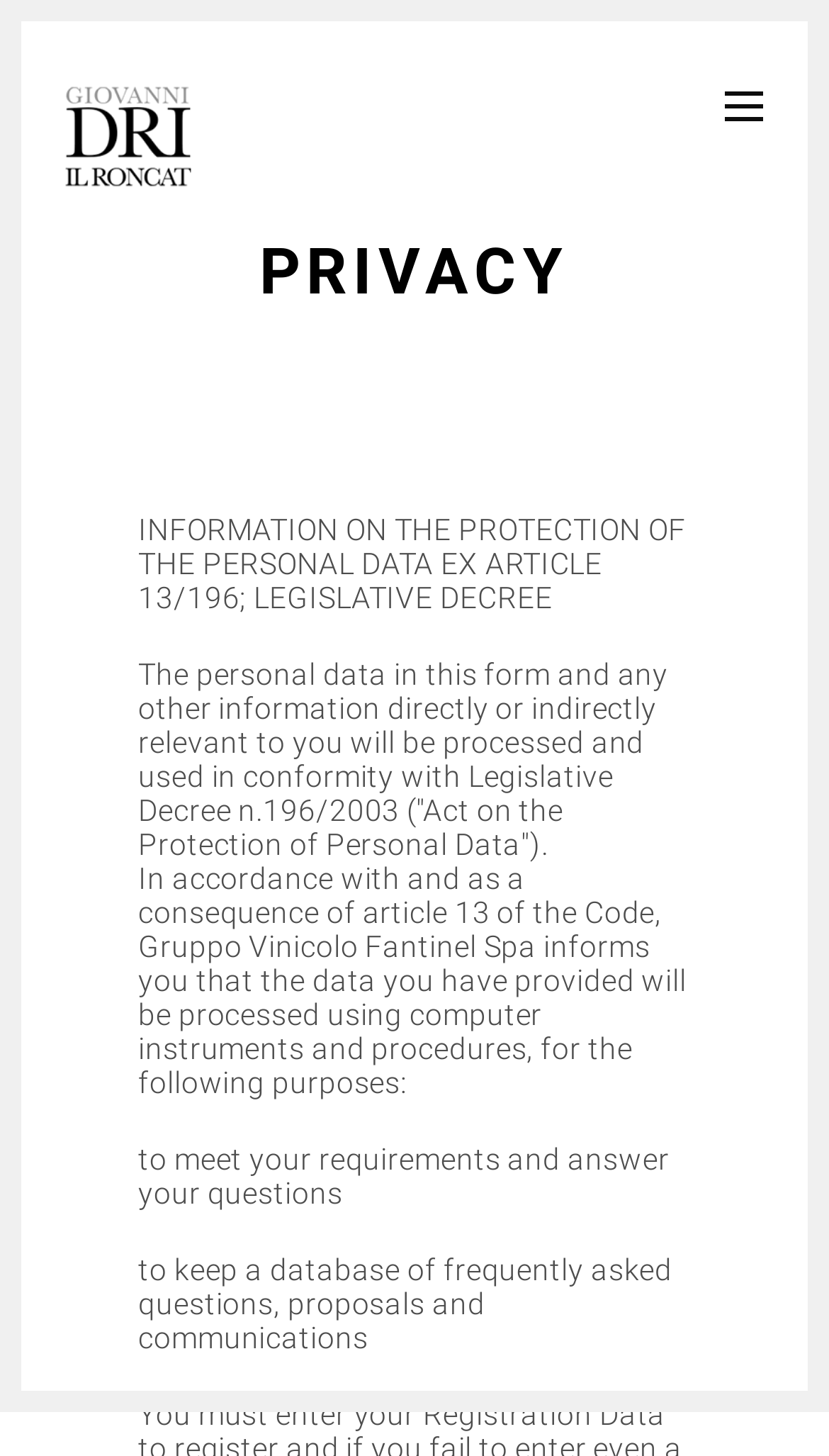How many purposes of processing personal data are mentioned?
Please answer the question with as much detail and depth as you can.

The webpage mentions two purposes of processing personal data: to meet the user's requirements and answer their questions, and to keep a database of frequently asked questions, proposals, and communications. These two purposes are explicitly stated in the text.